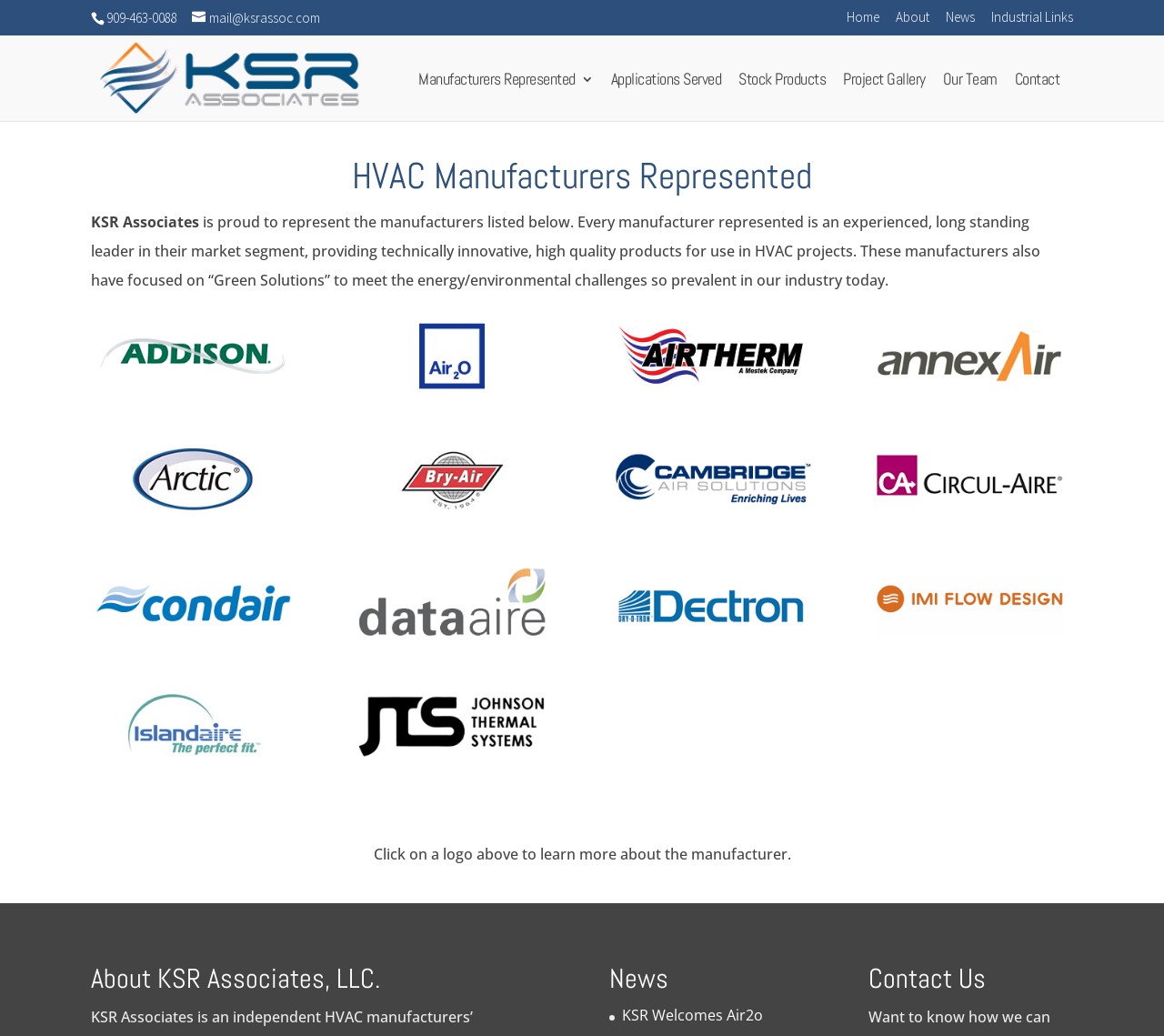Predict the bounding box of the UI element based on the description: "title="IMI Flow"". The coordinates should be four float numbers between 0 and 1, formatted as [left, top, right, bottom].

[0.746, 0.548, 0.922, 0.614]